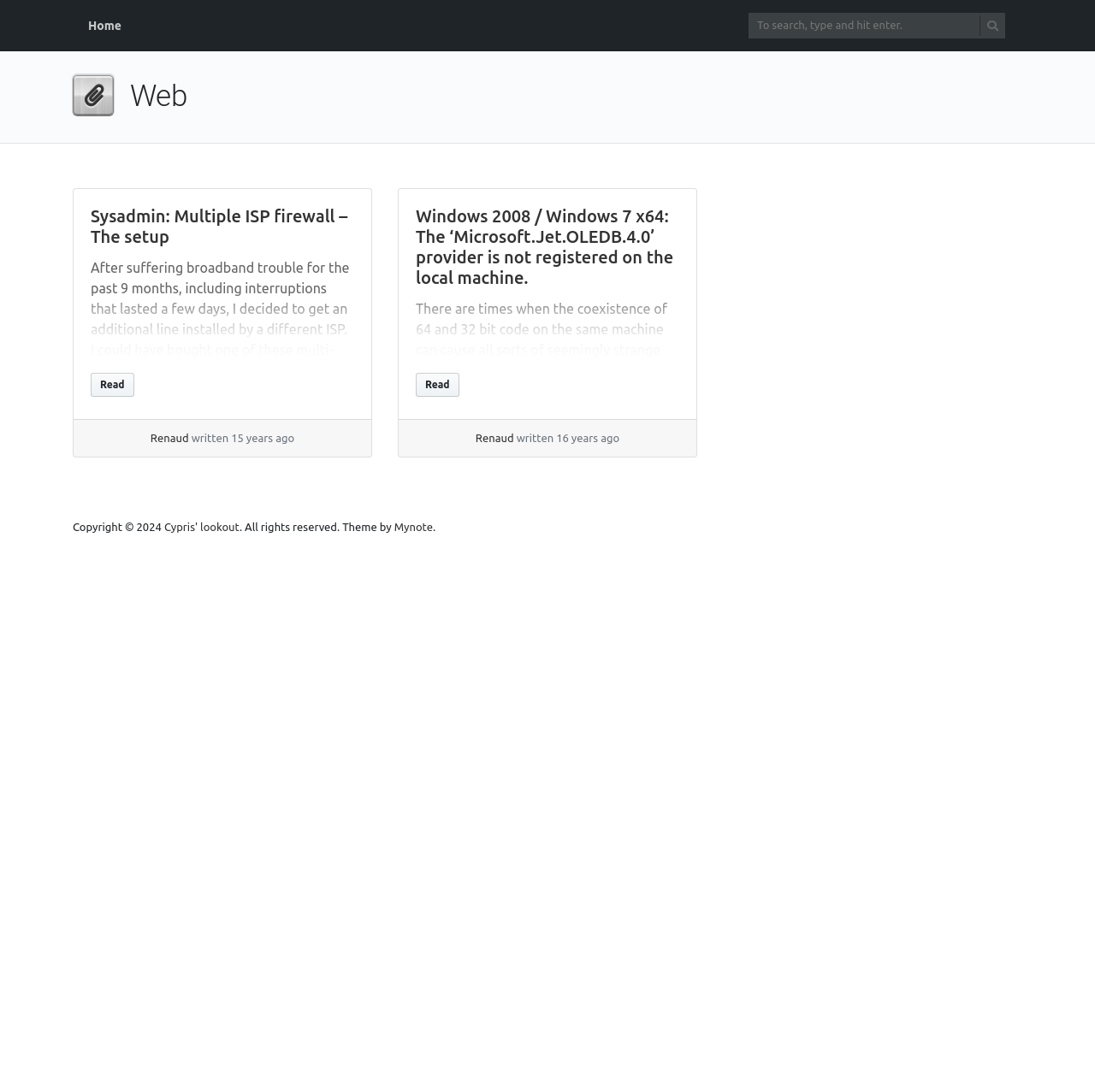Locate the bounding box coordinates of the area you need to click to fulfill this instruction: 'go to home page'. The coordinates must be in the form of four float numbers ranging from 0 to 1: [left, top, right, bottom].

[0.074, 0.009, 0.117, 0.038]